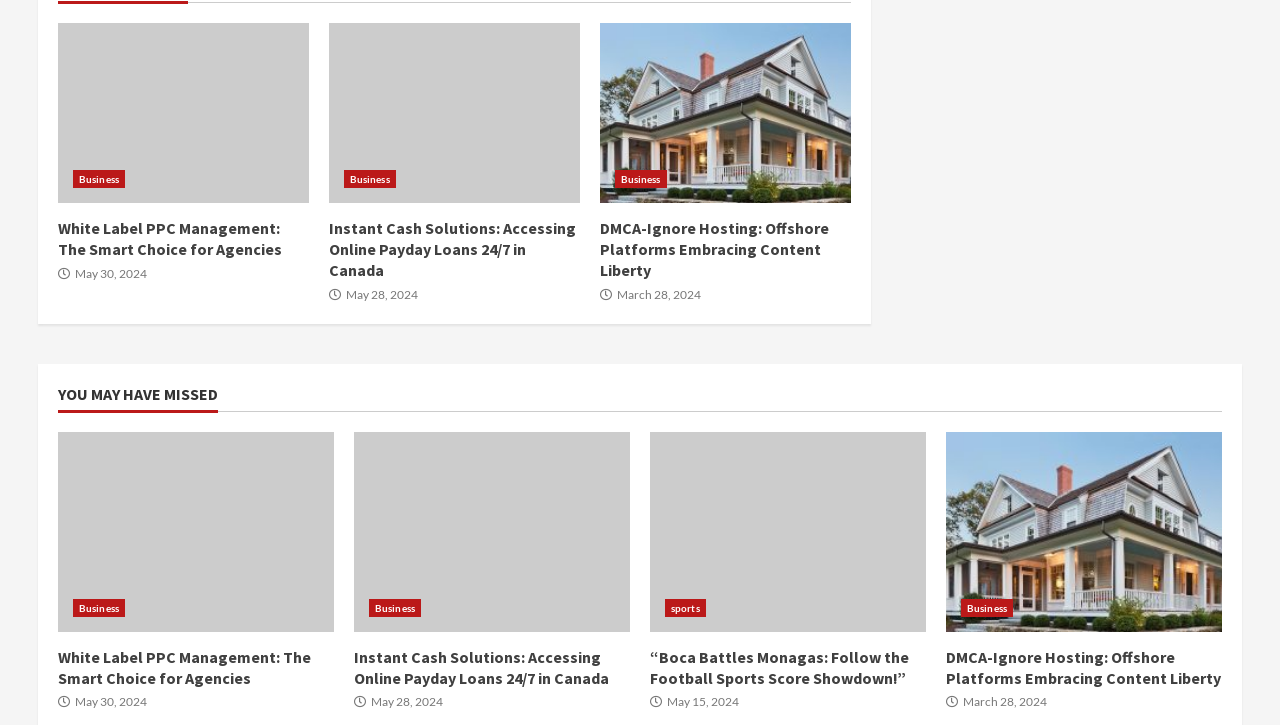Can you find the bounding box coordinates for the UI element given this description: "Business"? Provide the coordinates as four float numbers between 0 and 1: [left, top, right, bottom].

[0.269, 0.235, 0.309, 0.259]